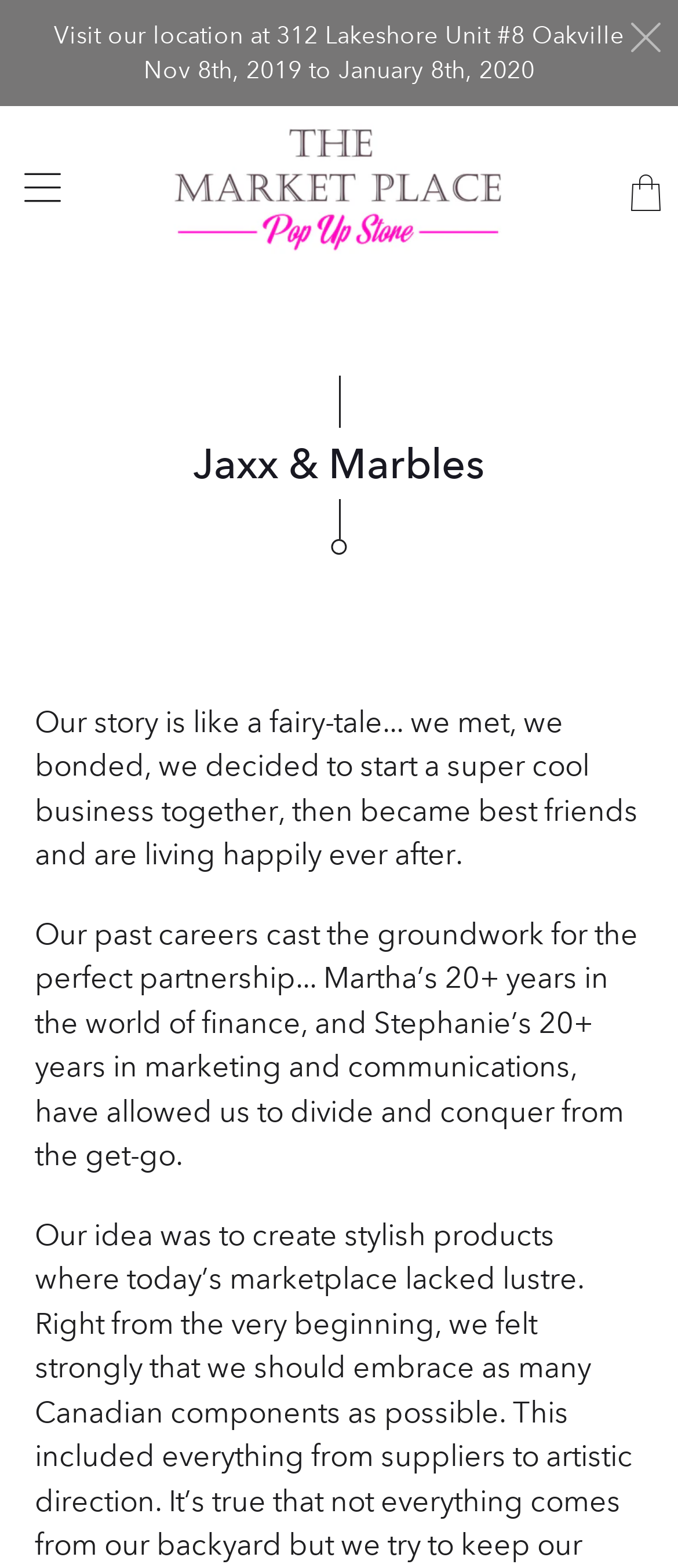Give an in-depth explanation of the webpage layout and content.

The webpage is about Jaxx & Marbles, a business partnership between two individuals, Martha and Stephanie. At the top of the page, there is a heading with the business name "Jaxx & Marbles" in a prominent position, spanning the entire width of the page. Below the heading, there is a brief description of the business, which is a fairy-tale-like story of how the two partners met, bonded, and started their business together.

To the left of the business name, there is a small icon, represented by the Unicode character '\ue904'. On the right side of the page, there is a link to "Translation missing: en.layout.general.title" with an icon '\ue90c' next to it.

In the middle of the page, there is a section that appears to be a call-to-action, with a link to "The Marketplace Pop-up" accompanied by an image with the same name. This section is positioned below the business description and above a horizontal separator line.

Below the separator line, there is a paragraph of text that provides more information about the partners' backgrounds, including their past careers in finance and marketing. This text is divided into two blocks, with a small gap in between.

At the very top of the page, there is a notice about a physical location, "Visit our location at 312 Lakeshore Unit #8 Oakville Nov 8th, 2019 to January 8th, 2020", which is positioned near the top-left corner of the page.